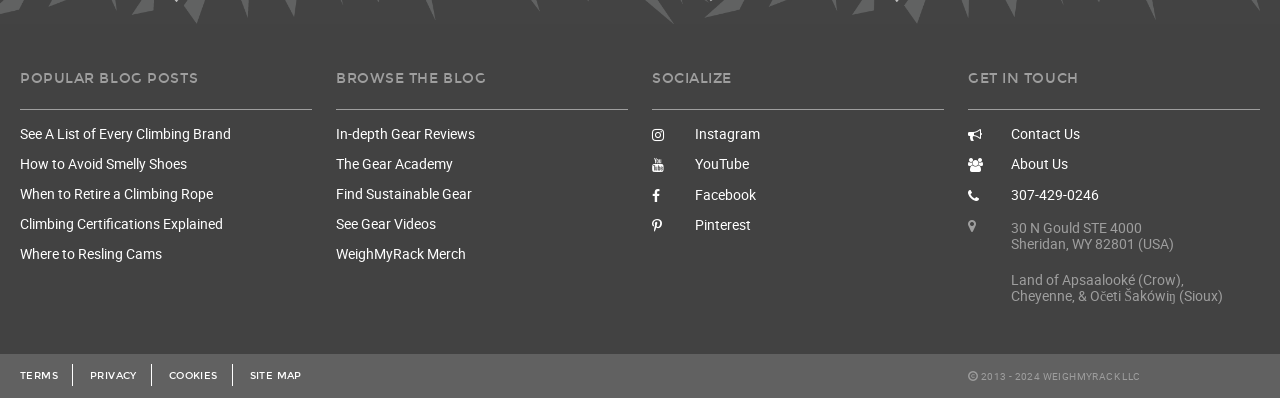Please locate the clickable area by providing the bounding box coordinates to follow this instruction: "Browse popular blog posts".

[0.016, 0.16, 0.244, 0.273]